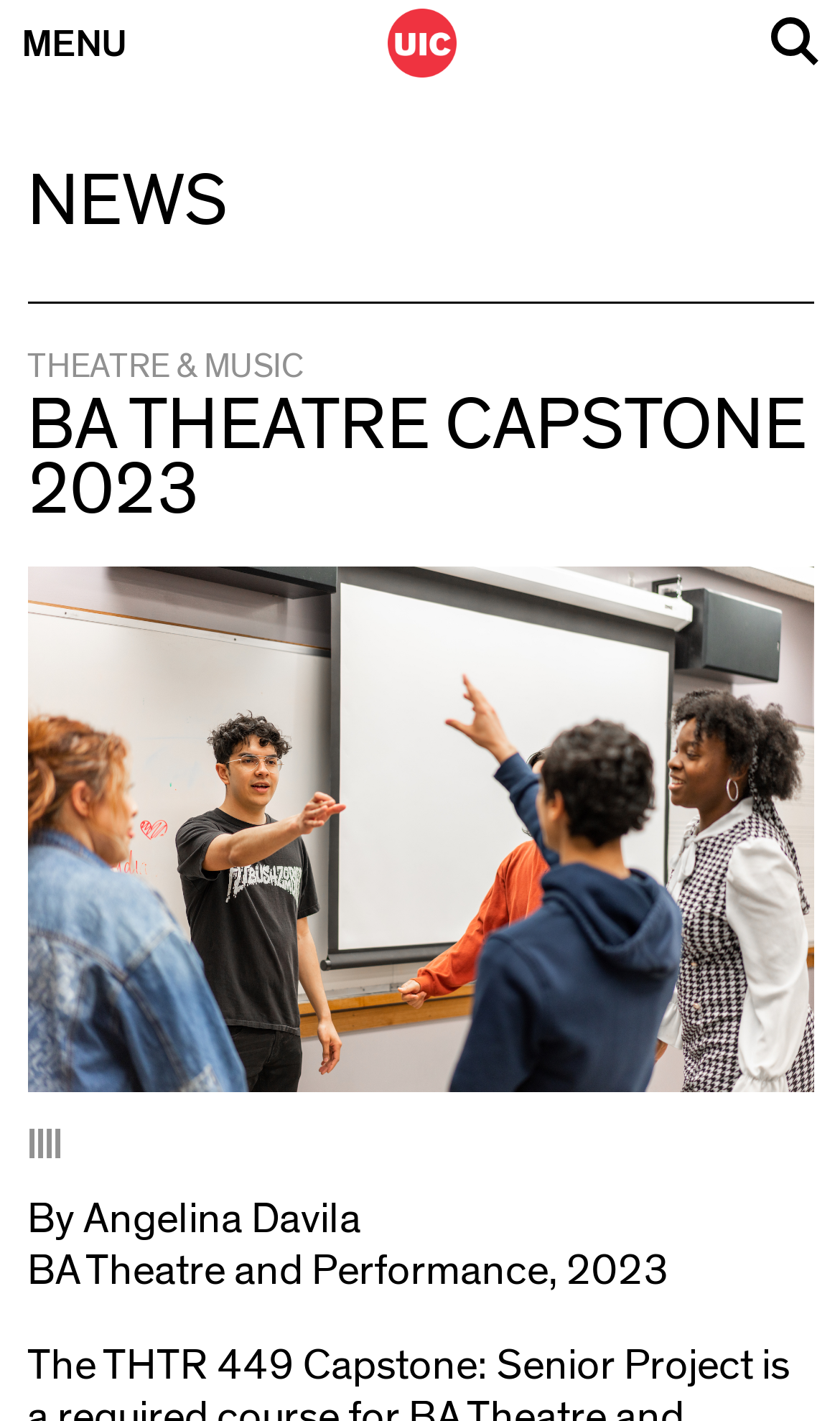Provide an in-depth caption for the elements present on the webpage.

The webpage appears to be a university webpage, specifically for the College of Architecture, Design, and the Arts at the University of Illinois at Chicago. At the top left corner, there is a "Skip to content" link. Next to it, there is a primary button with the label "MENU" that has a dropdown menu. On the top right corner, there is a UIC Black Logo image, which is also a link. Additionally, there is a "SEARCH" button with a dropdown menu at the top right corner.

Below the top navigation bar, there is a large heading that reads "NEWS". Underneath this heading, there are three subheadings: "THEATRE & MUSIC", "BA THEATRE CAPSTONE 2023", and an image that spans the entire width of the page. The image is divided into three vertical sections, indicated by the "||||" symbol.

At the bottom of the page, there are two lines of text. The first line reads "By Angelina Davila" and the second line reads "BA Theatre and Performance, 2023". These lines appear to be a description or credit for the BA Theatre Capstone 2023 project.